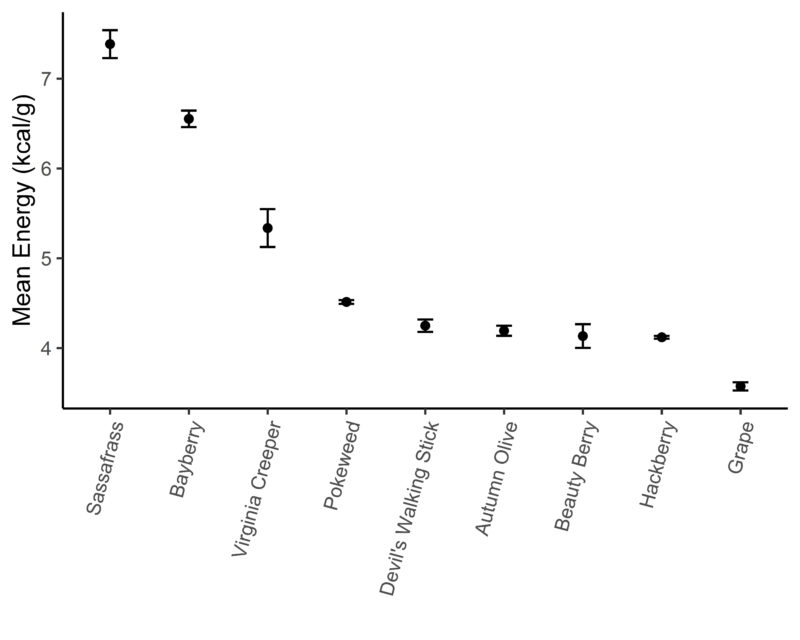What is the energy density of grape?
Please provide a detailed answer to the question.

According to the graph, grape shows a lower energy density, around 4.5 kcal/g, which is indicated by the data point on the graph.